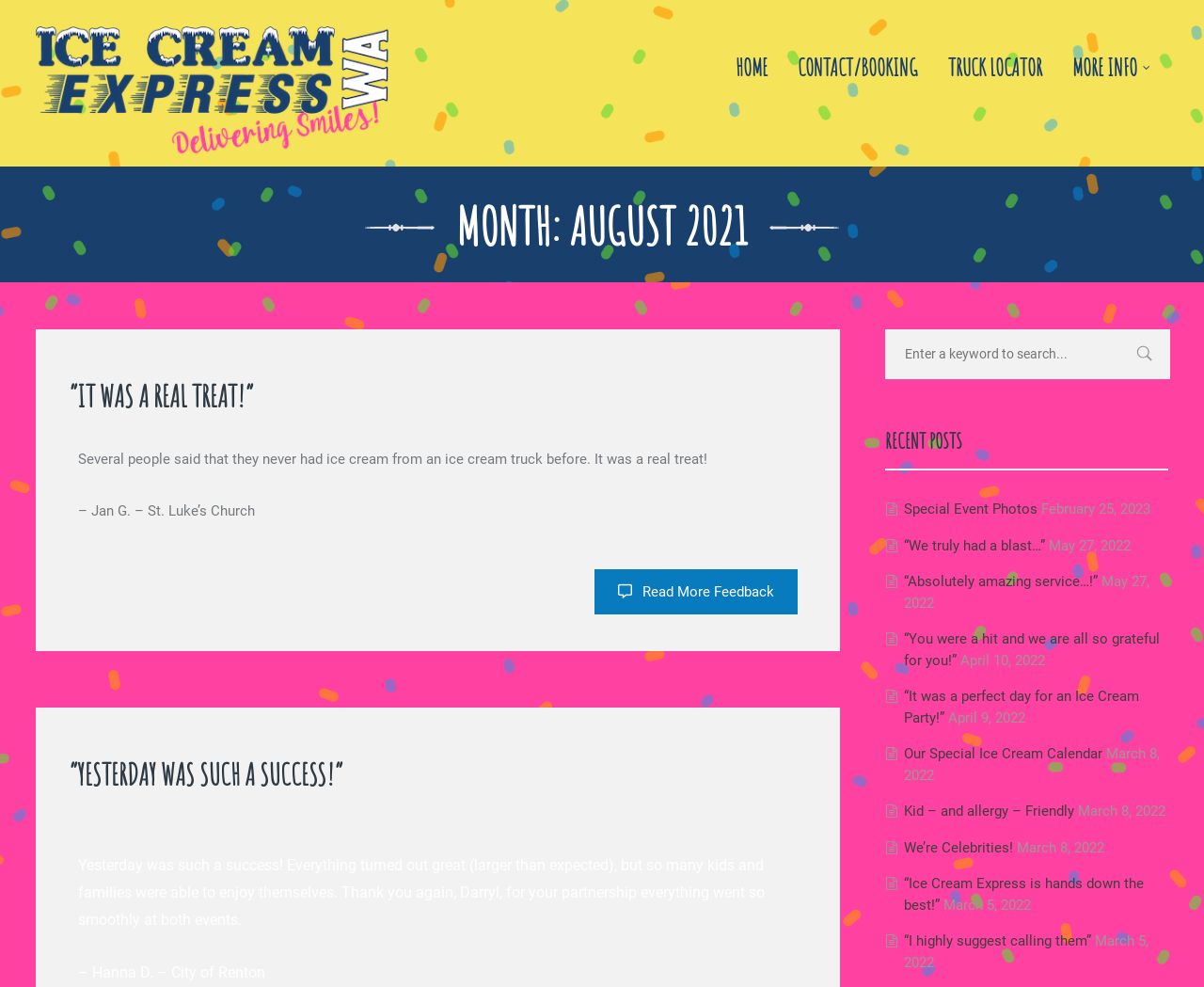Highlight the bounding box coordinates of the element you need to click to perform the following instruction: "Check out recent post 'We truly had a blast…'."

[0.751, 0.544, 0.868, 0.561]